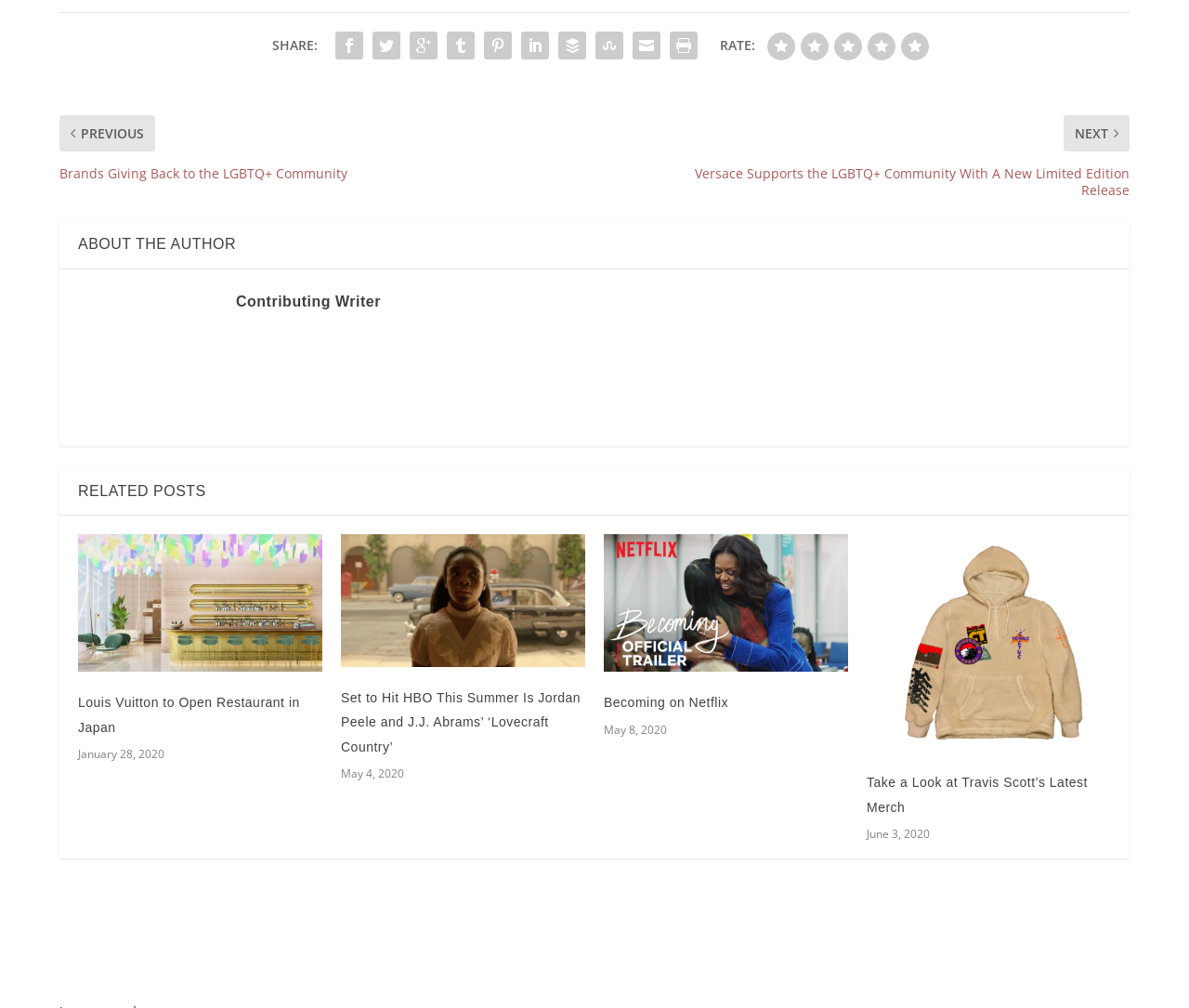Please mark the bounding box coordinates of the area that should be clicked to carry out the instruction: "Check the date of 'Set to Hit HBO This Summer Is Jordan Peele and J.J. Abrams’ ‘Lovecraft Country’'".

[0.287, 0.715, 0.34, 0.73]